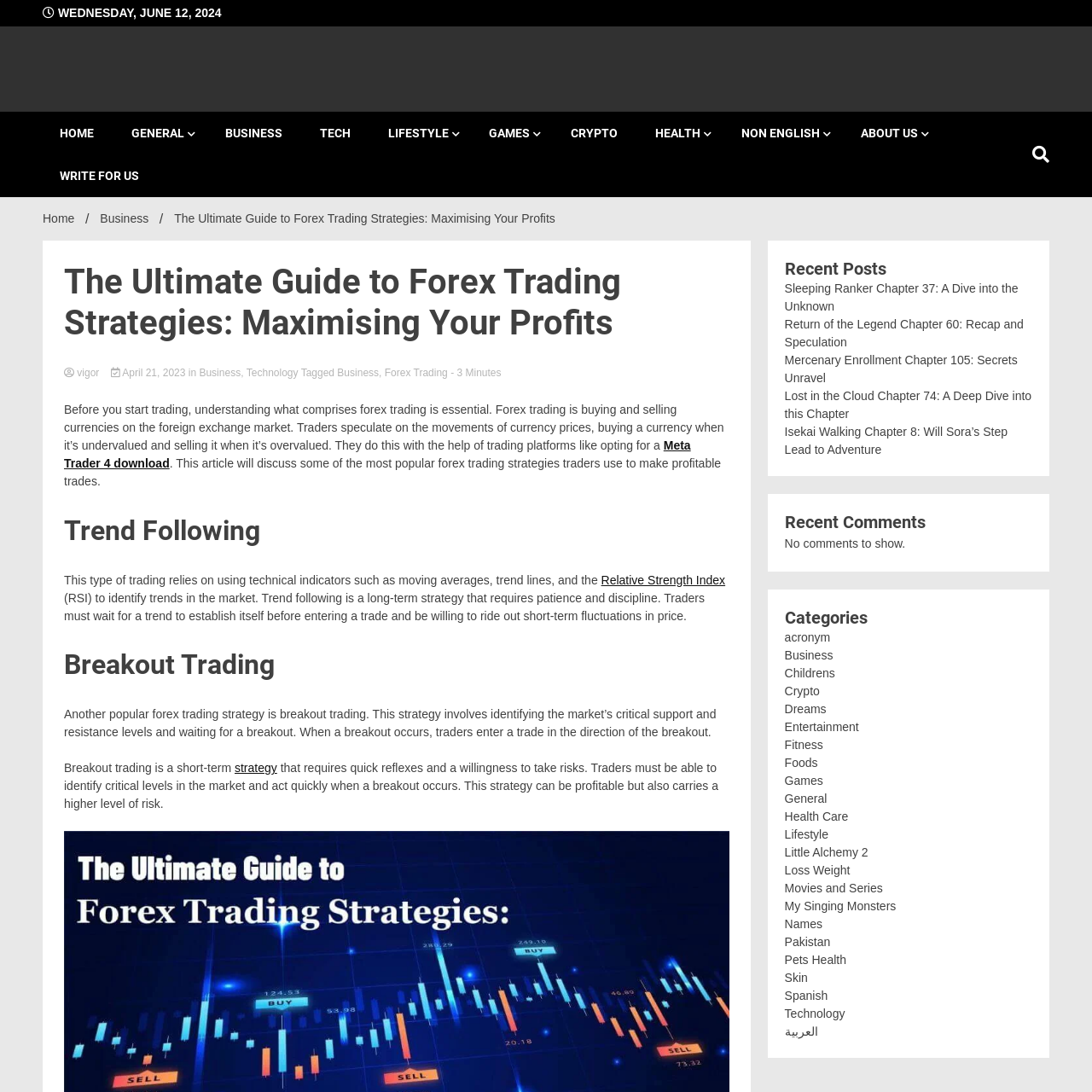Respond with a single word or phrase to the following question: What is the purpose of the 'Meta Trader 4 download' link?

To download Meta Trader 4